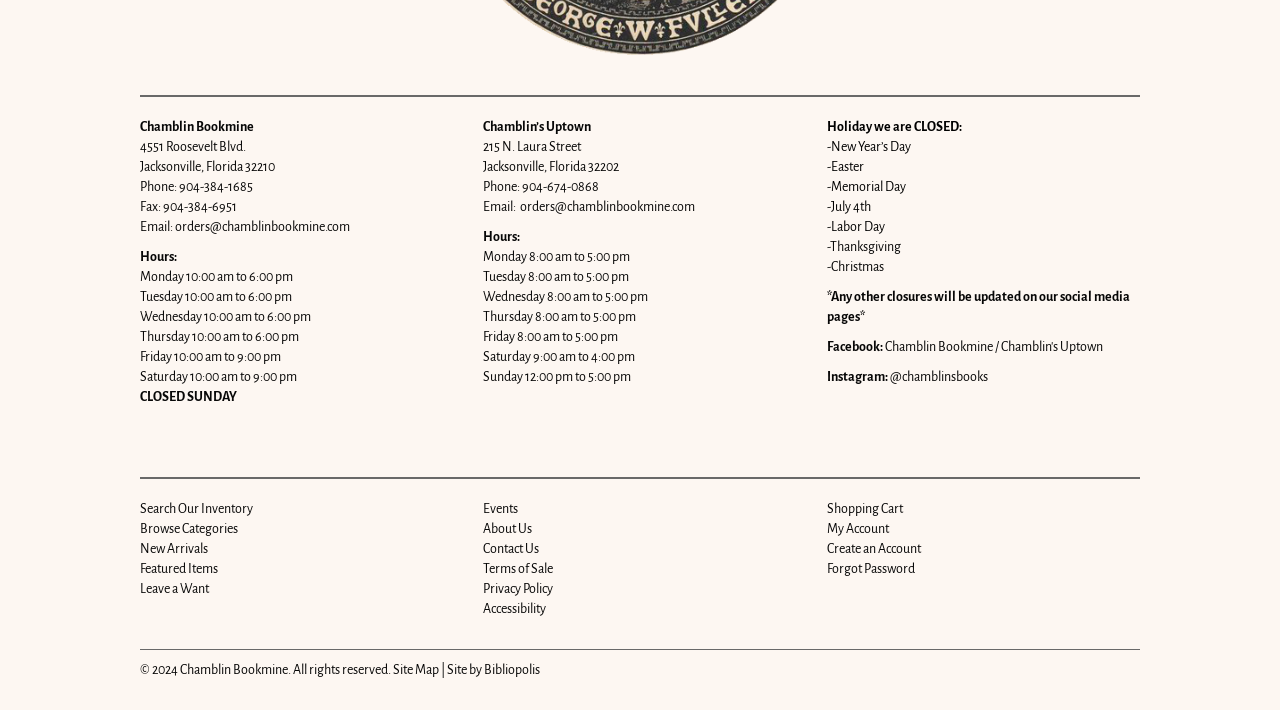Can you find the bounding box coordinates for the element to click on to achieve the instruction: "Search Our Inventory"?

[0.109, 0.707, 0.198, 0.726]